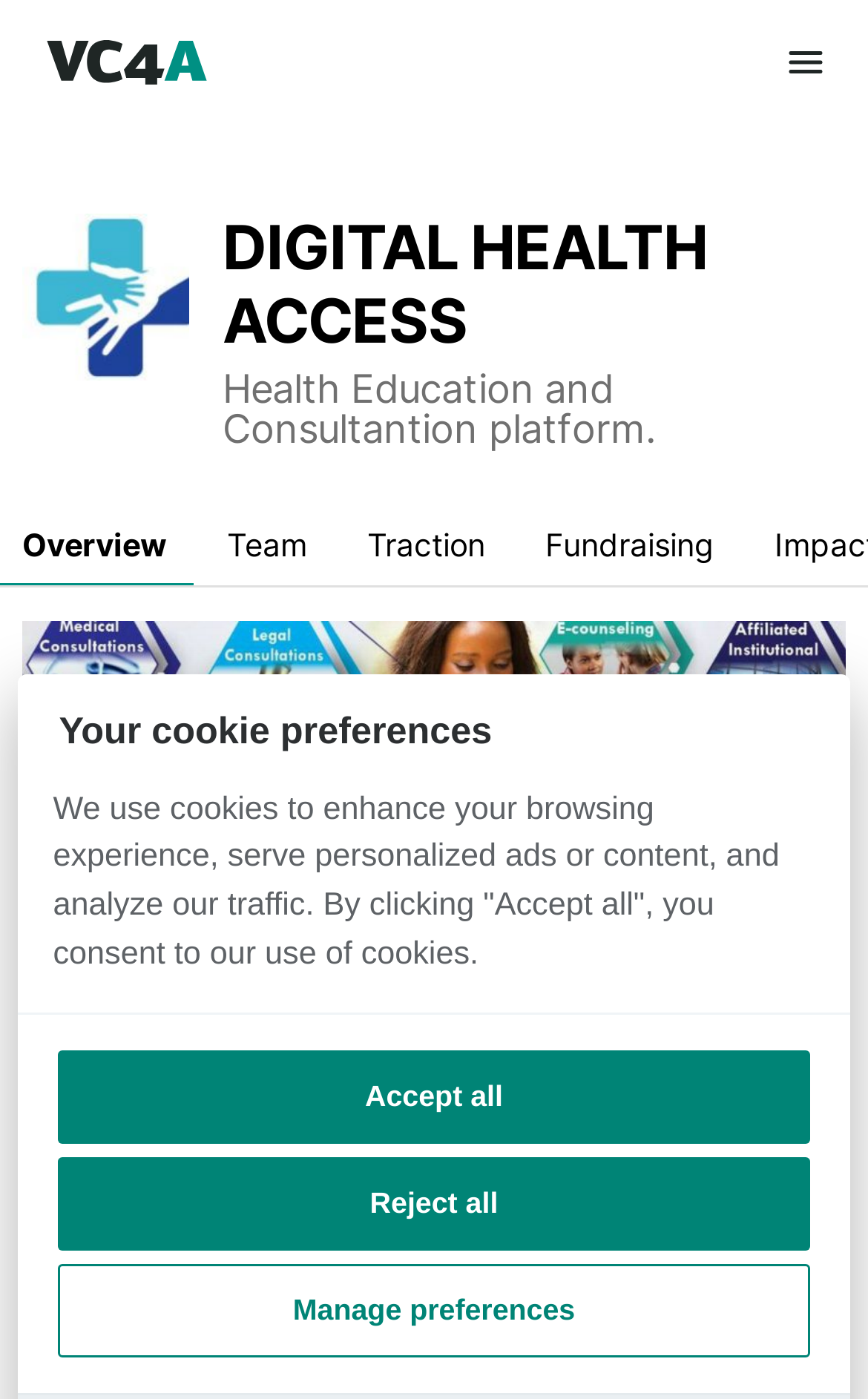Generate an in-depth caption that captures all aspects of the webpage.

The webpage is about DIGITAL HEALTH ACCESS, a health education and consultation platform on VC4A. At the top left, there is a link to go to VC4A.com, accompanied by a small image. On the top right, there is a menu toggle button with an icon. 

Below the top section, there is a header section that spans the entire width of the page. It contains the logo of DIGITAL HEALTH ACCESS, a heading that reads "DIGITAL HEALTH ACCESS Health Education and Consultantion platform", and four links to different sections: Overview, Team, Traction, and Fundraising. 

Underneath the header section, there is a large cover image of DIGITAL HEALTH ACCESS, a healthcare venture on VC4A. On top of the image, there is a play video button. 

Further down the page, there is a section about cookie preferences, with a heading and a paragraph of text explaining the use of cookies. Below the text, there are three buttons: Accept all, Reject all, and Manage preferences.